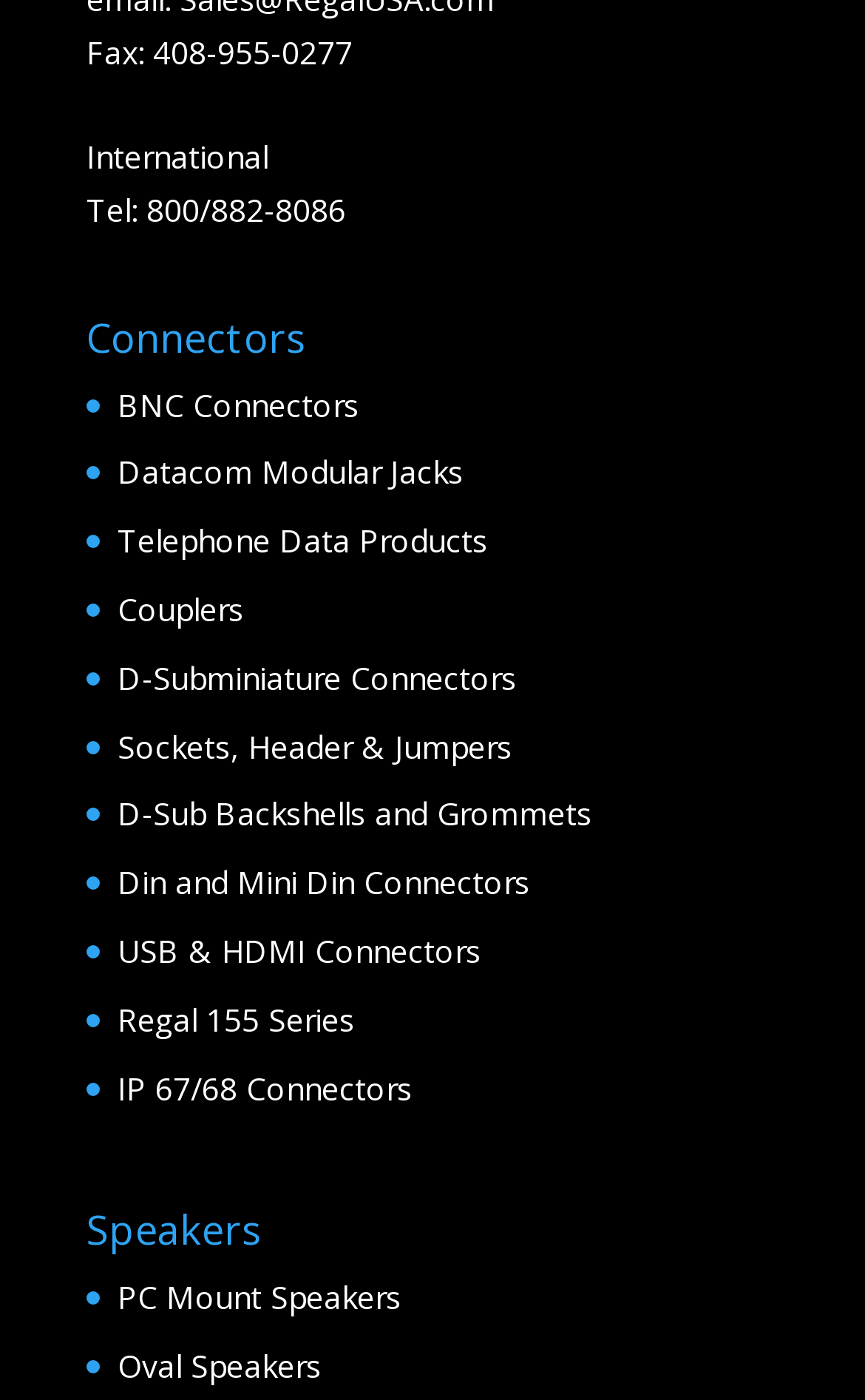Based on what you see in the screenshot, provide a thorough answer to this question: How many types of speakers are listed?

I counted the number of links under the 'Speakers' heading, which are PC Mount Speakers and Oval Speakers, and found that there are 2 types of speakers listed.